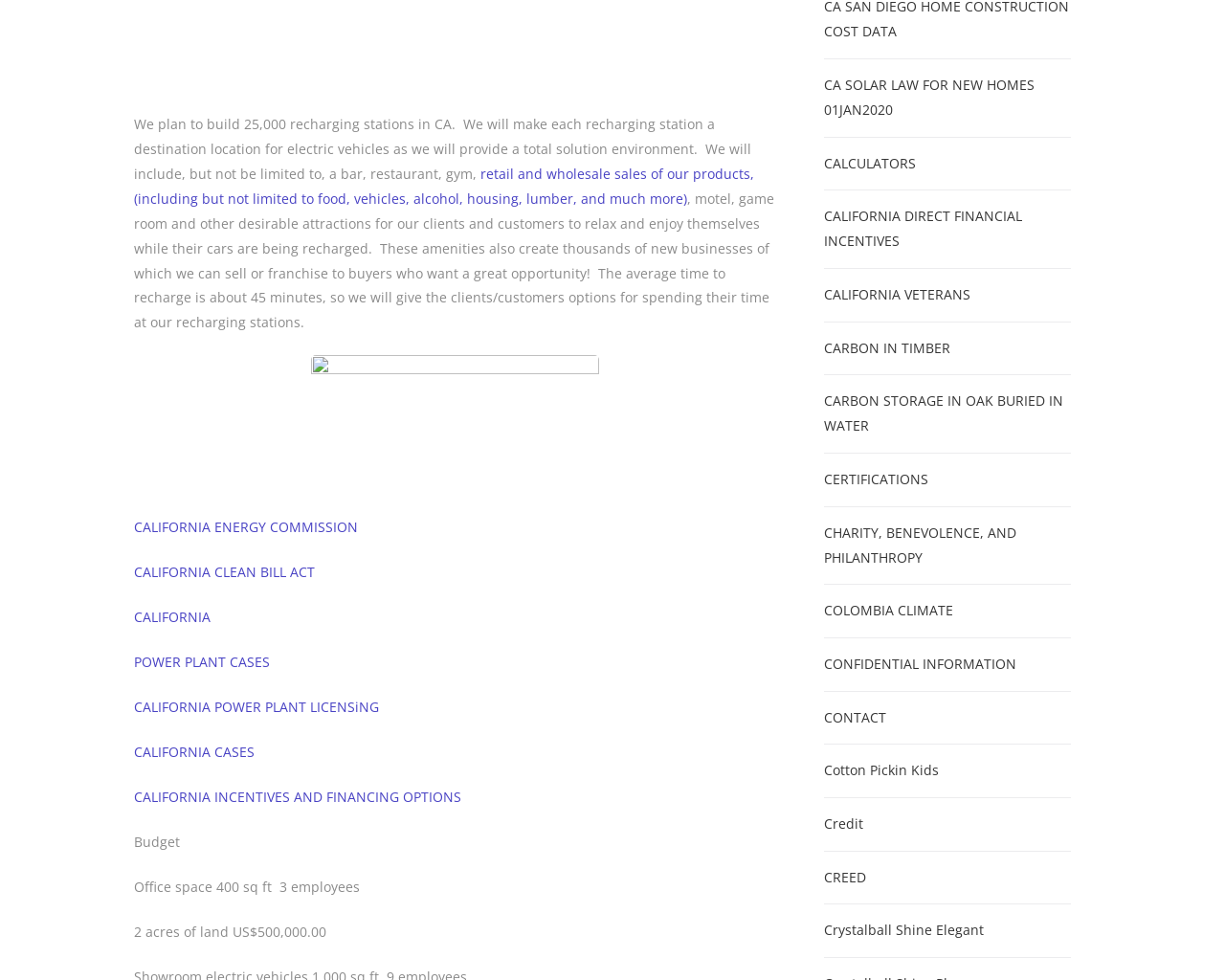Identify the bounding box coordinates of the area you need to click to perform the following instruction: "Explore California Power Plant Cases".

[0.109, 0.666, 0.22, 0.685]